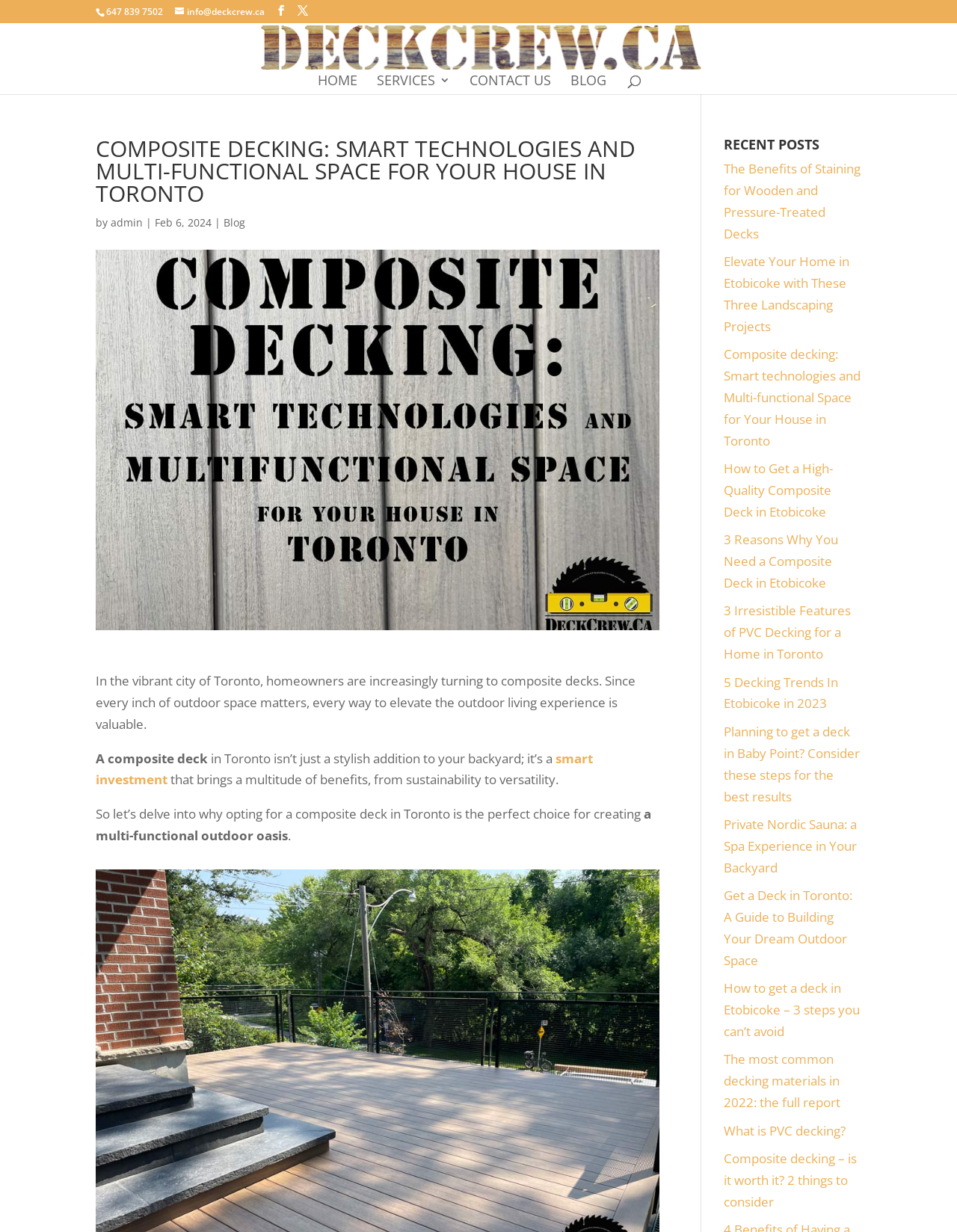Determine the bounding box coordinates of the region that needs to be clicked to achieve the task: "Contact the admin".

[0.116, 0.175, 0.149, 0.186]